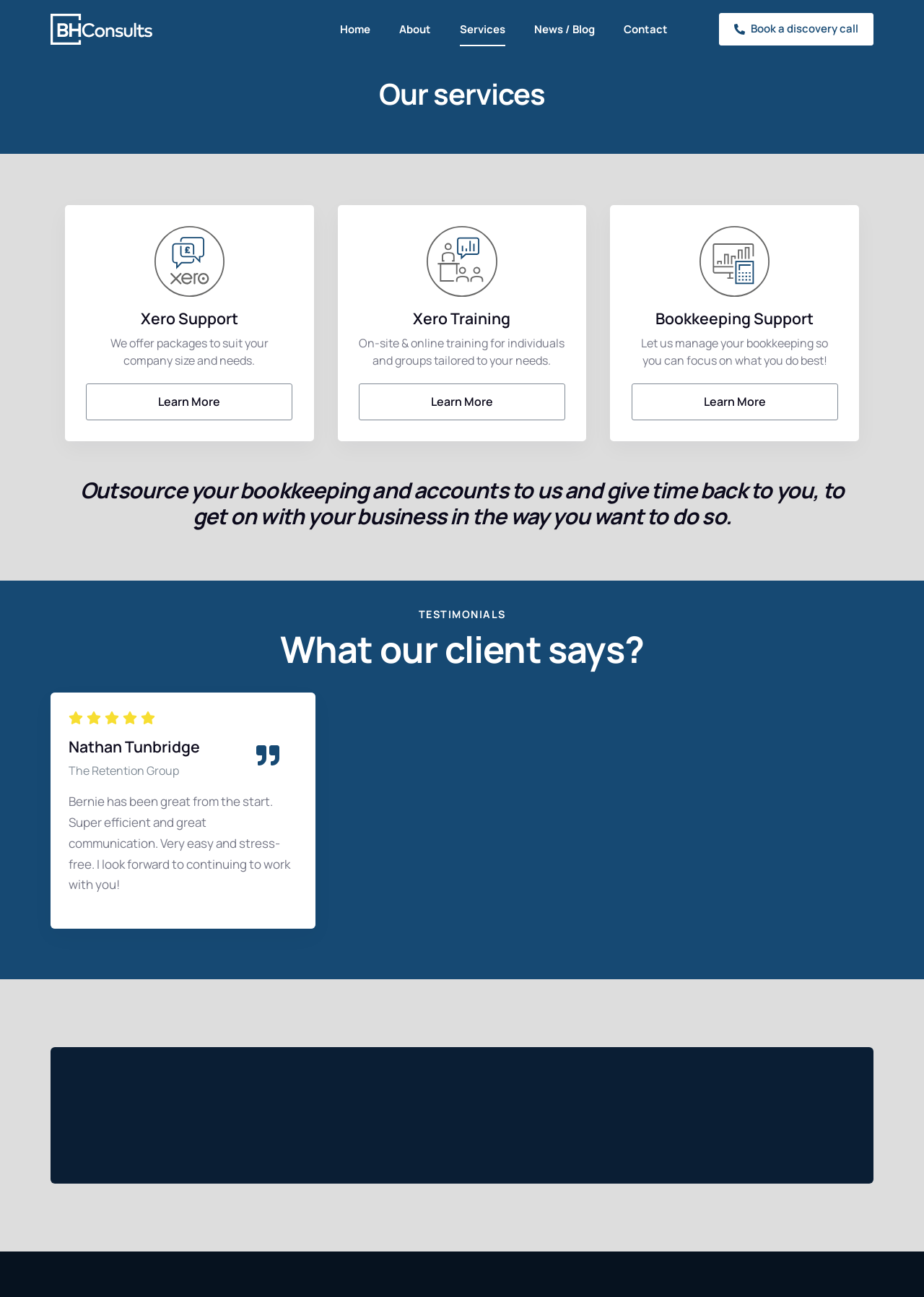Locate the bounding box coordinates of the element you need to click to accomplish the task described by this instruction: "Click the BH Consults Logo".

[0.055, 0.011, 0.233, 0.034]